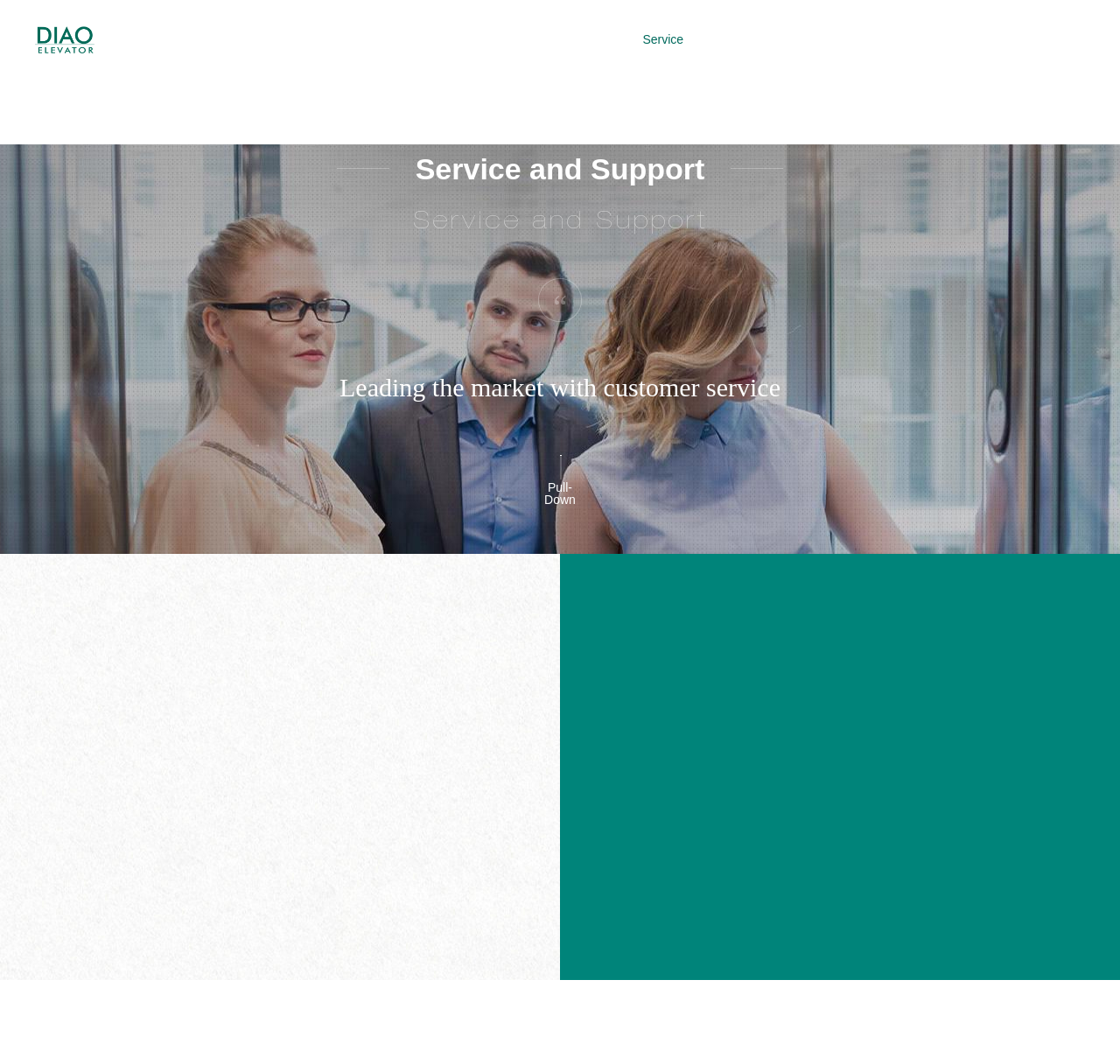Provide a single word or phrase to answer the given question: 
What is the purpose of the '24/7 service'?

Fast service